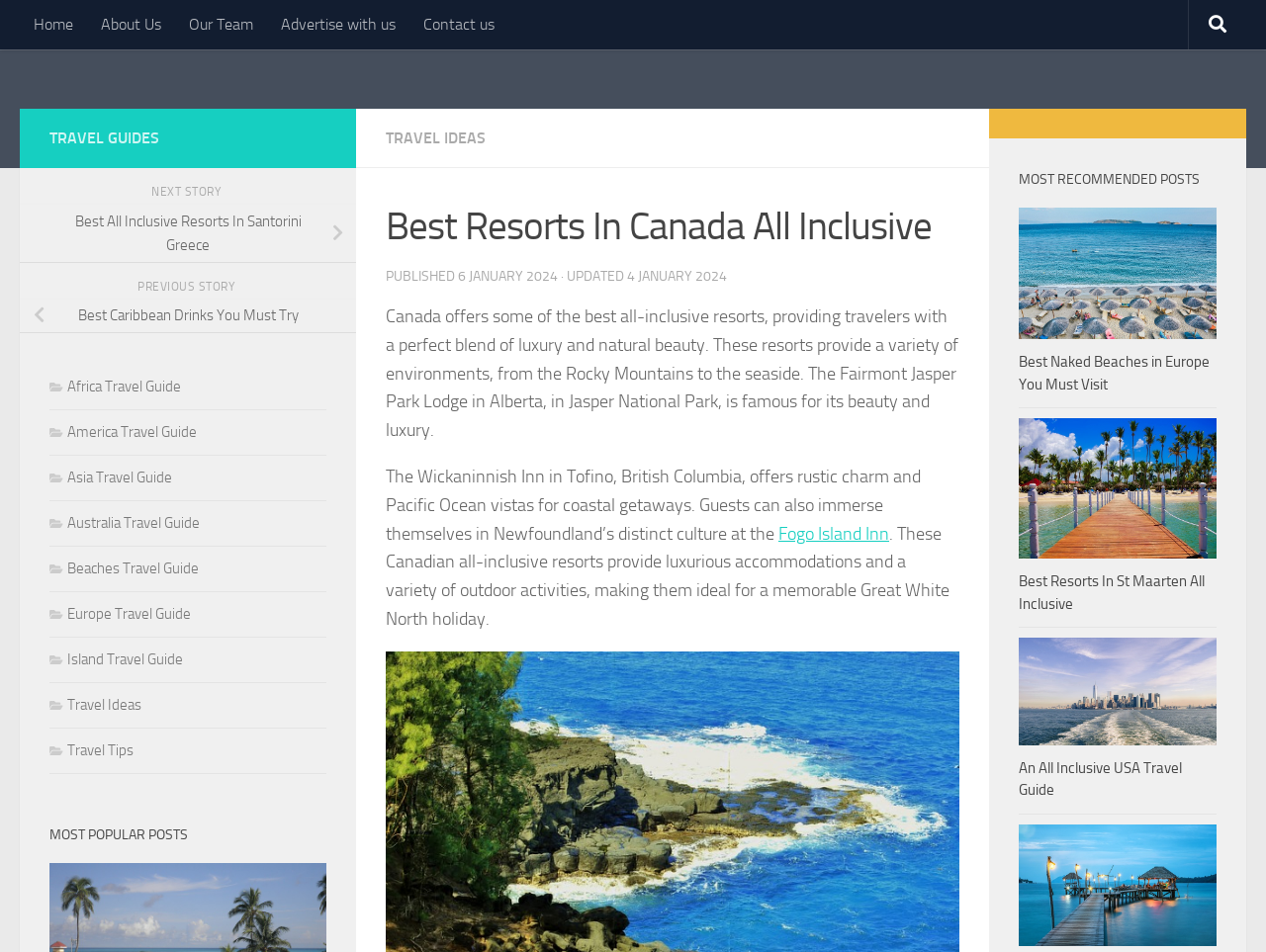Construct a comprehensive caption that outlines the webpage's structure and content.

This webpage is about the best all-inclusive resorts in Canada, offering a combination of luxury, stunning locations, and inclusive amenities. At the top, there is a navigation menu with links to "Home", "About Us", "Our Team", "Advertise with us", and "Contact us". On the right side of the navigation menu, there is a search button represented by a magnifying glass icon.

Below the navigation menu, there is a heading "TRAVEL IDEAS" followed by a subheading "Best Resorts In Canada All Inclusive". The publication date and update date of the article are displayed below the subheading. The main content of the article starts with a brief introduction to Canada's all-inclusive resorts, highlighting their luxury and natural beauty. The text continues to describe specific resorts, such as The Fairmont Jasper Park Lodge in Alberta and The Wickaninnish Inn in Tofino, British Columbia.

On the right side of the main content, there are links to other travel-related articles, including "NEXT STORY" and "PREVIOUS STORY". Below these links, there are more links to travel guides, such as "Africa Travel Guide", "America Travel Guide", and "Asia Travel Guide".

At the bottom of the page, there are two sections: "MOST POPULAR POSTS" and "MOST RECOMMENDED POSTS". The "MOST POPULAR POSTS" section displays links to popular articles, including "Naked Beaches in Europe", "Resorts In St Maarten", and "USA Travel Guide", each accompanied by an image. The "MOST RECOMMENDED POSTS" section displays similar links to recommended articles.